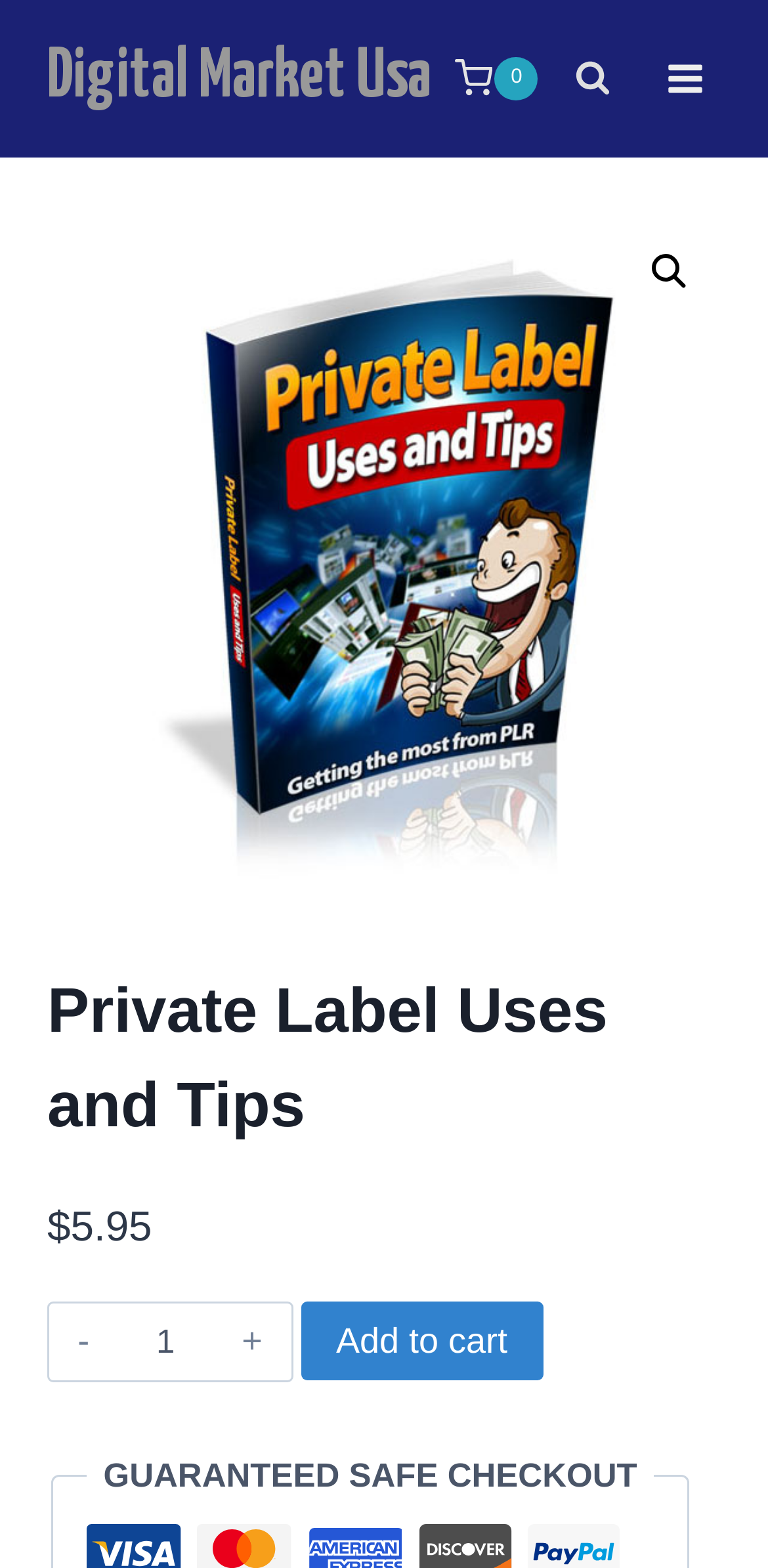Identify the bounding box coordinates of the clickable region to carry out the given instruction: "Open shopping cart".

[0.593, 0.037, 0.701, 0.064]